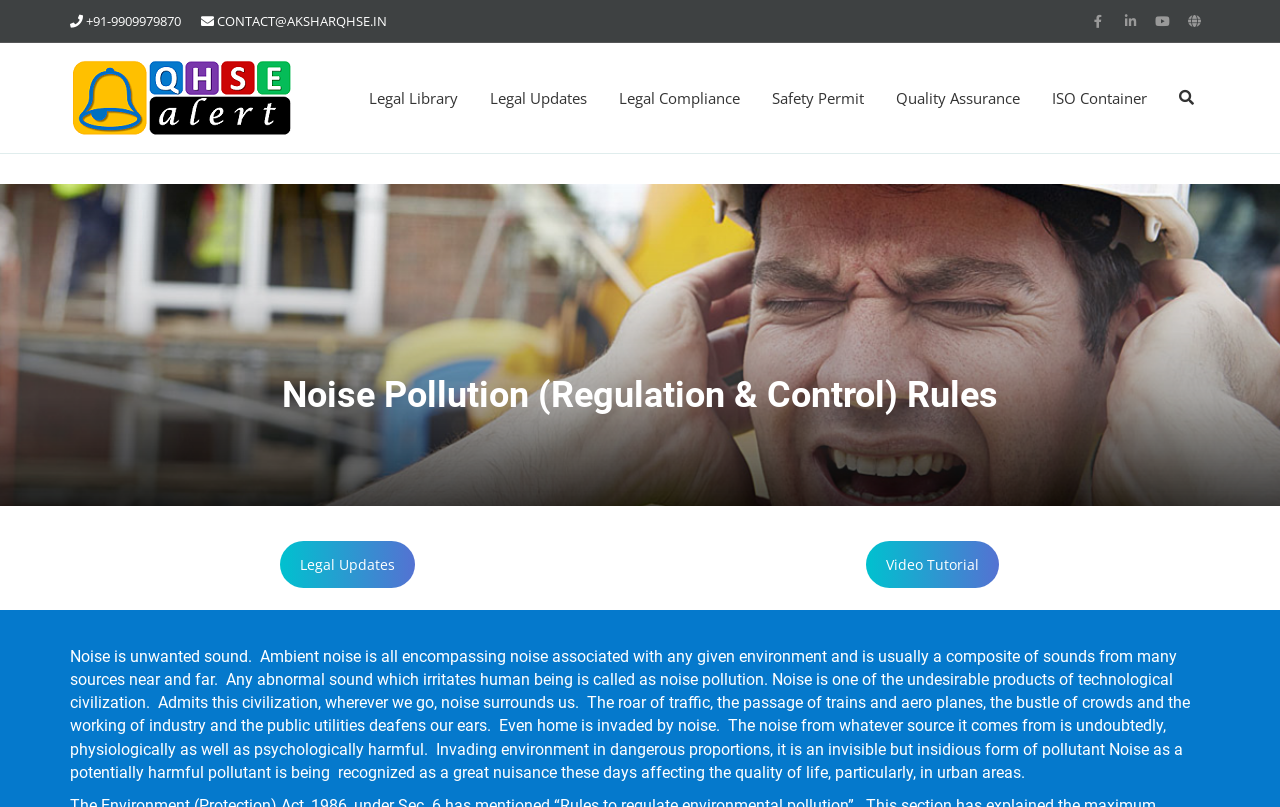Identify the bounding box coordinates of the specific part of the webpage to click to complete this instruction: "Click the Noise Pollution (Regulation & Control) Rules heading".

[0.055, 0.457, 0.945, 0.522]